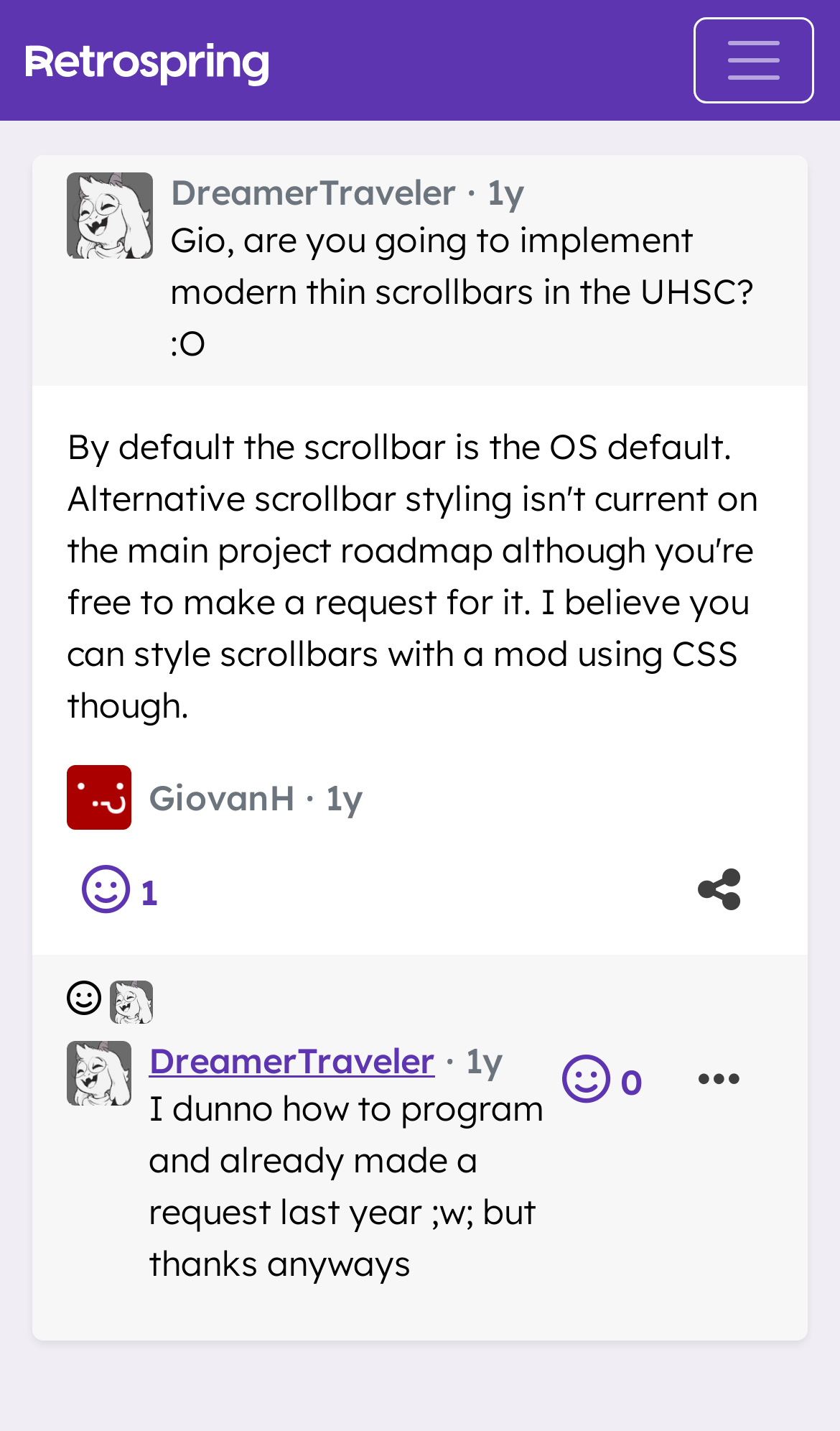Identify the bounding box coordinates of the clickable section necessary to follow the following instruction: "View DreamerTraveler's profile". The coordinates should be presented as four float numbers from 0 to 1, i.e., [left, top, right, bottom].

[0.079, 0.133, 0.203, 0.163]